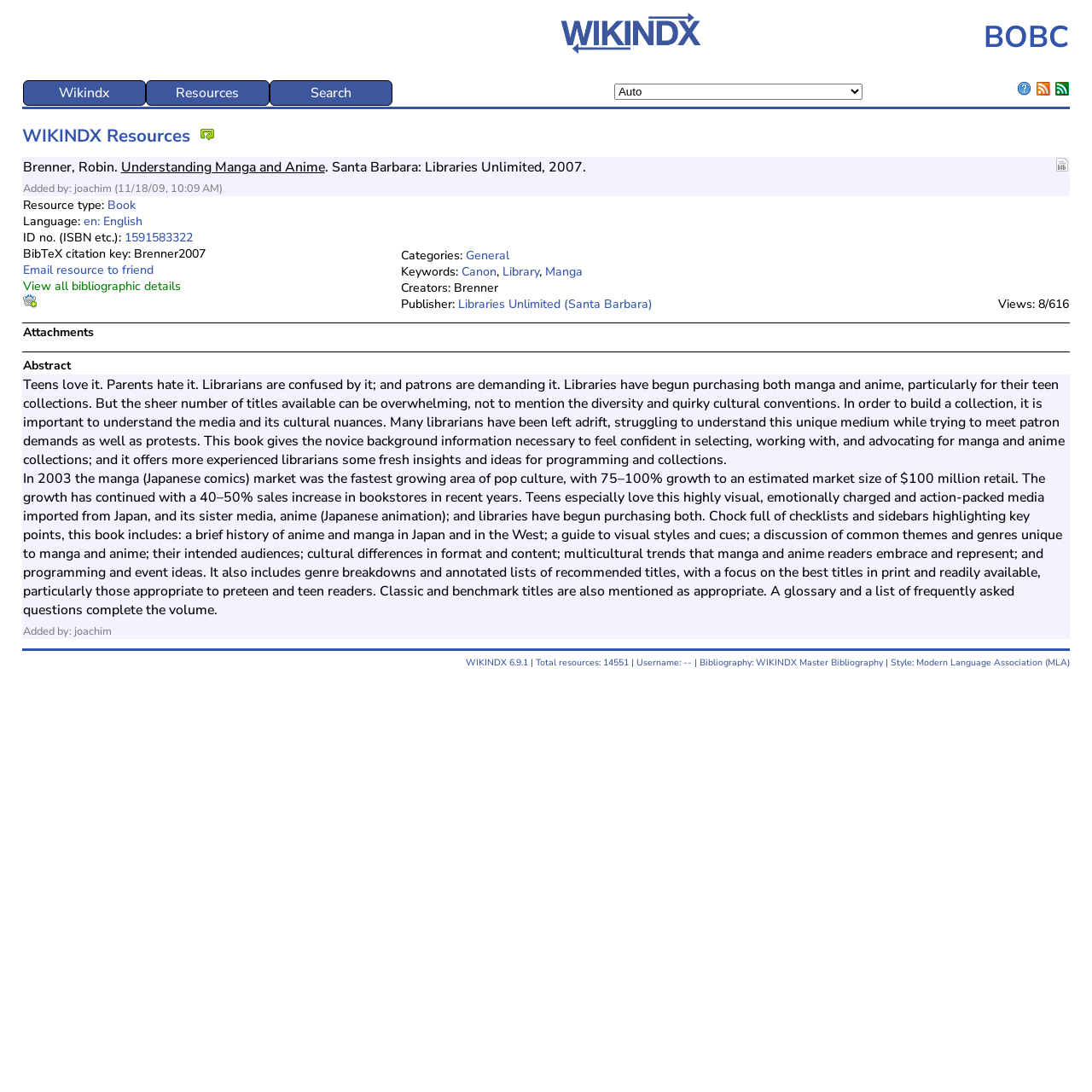Locate the bounding box coordinates of the clickable element to fulfill the following instruction: "View all bibliographic details". Provide the coordinates as four float numbers between 0 and 1 in the format [left, top, right, bottom].

[0.021, 0.254, 0.165, 0.269]